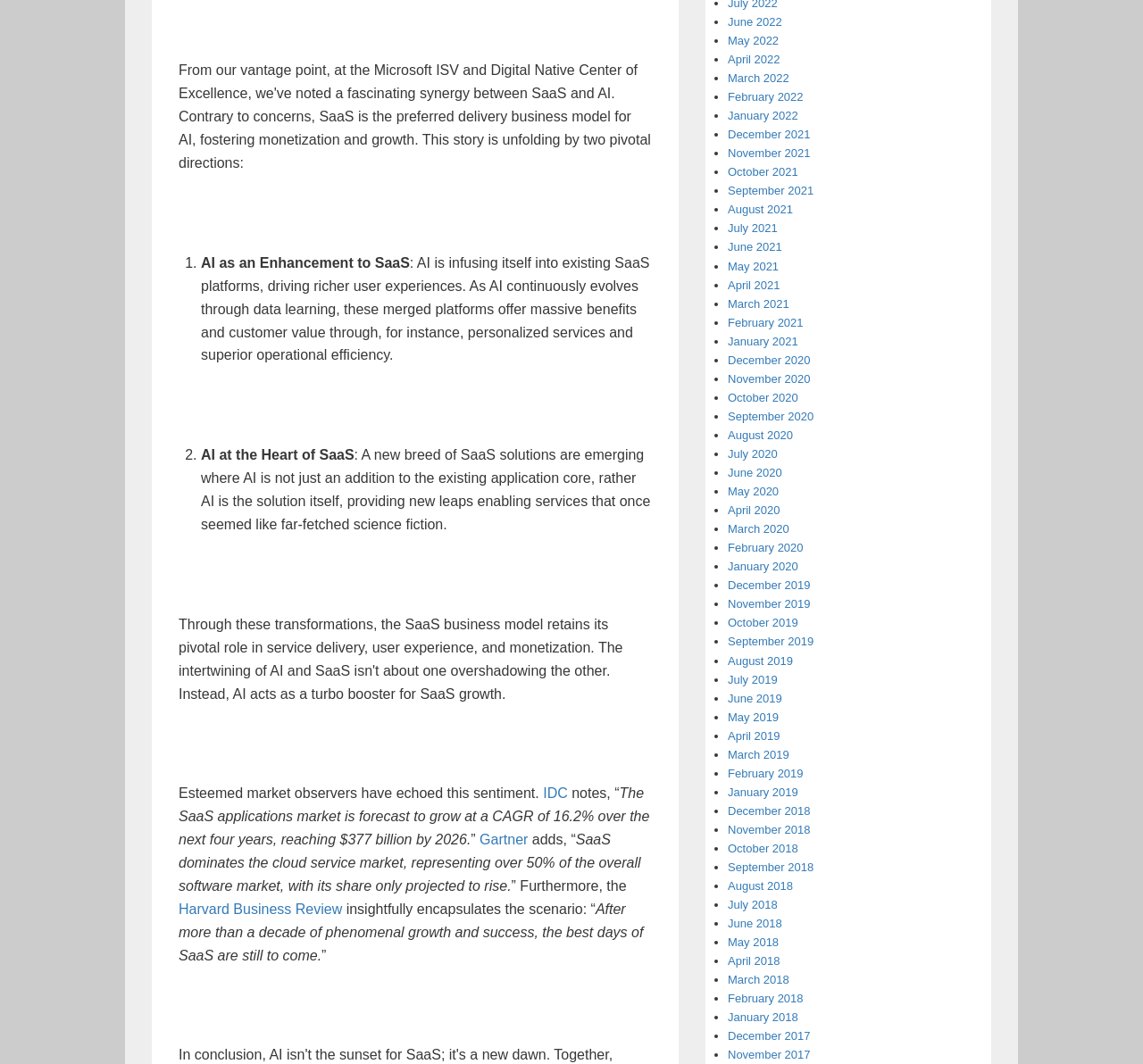Who notes that SaaS dominates the cloud service market?
Please give a well-detailed answer to the question.

The text states, 'SaaS dominates the cloud service market, representing over 50% of the overall software market, with its share only projected to rise.' This information is attributed to Gartner.